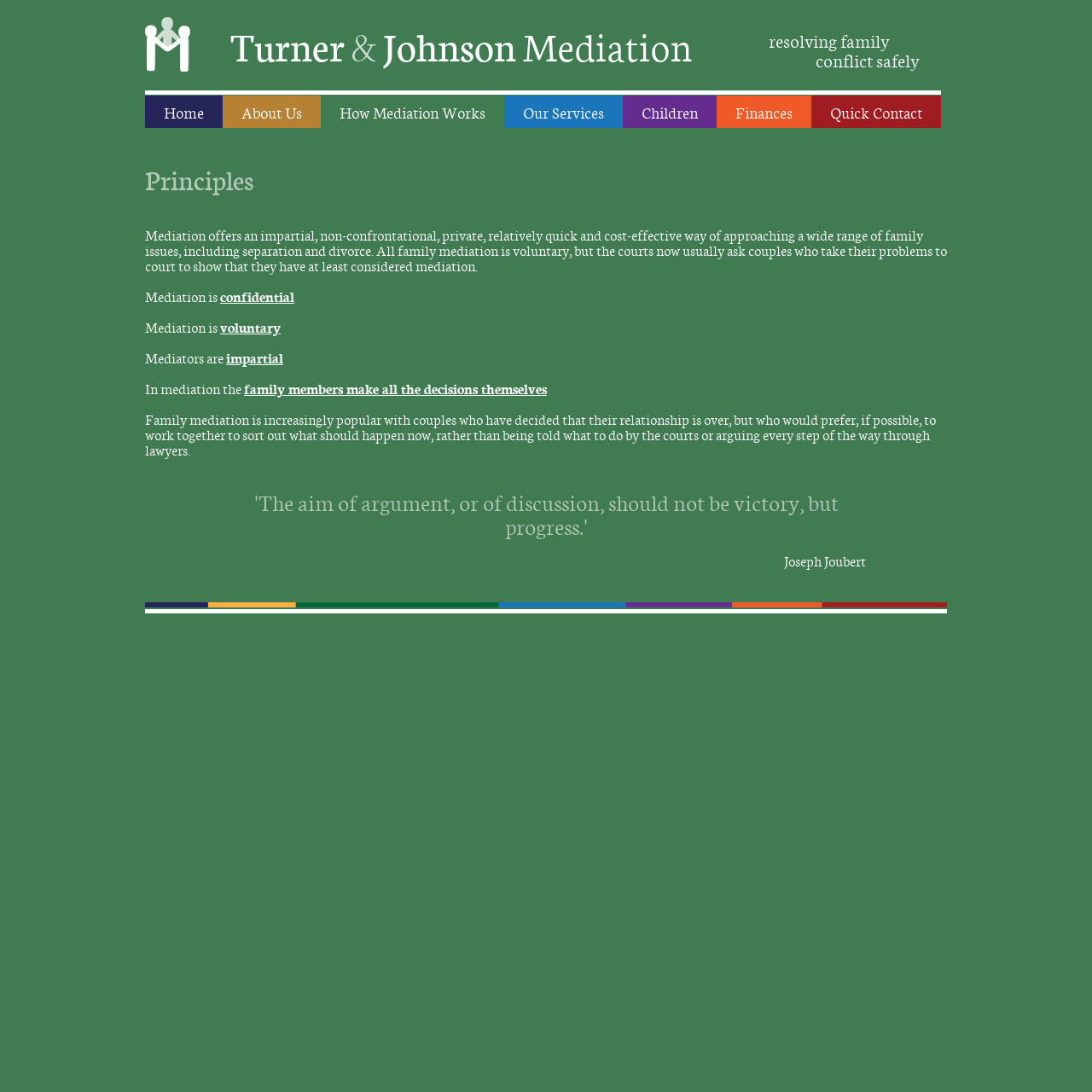Please locate the bounding box coordinates for the element that should be clicked to achieve the following instruction: "Click on the 'Quick Contact' link". Ensure the coordinates are given as four float numbers between 0 and 1, i.e., [left, top, right, bottom].

[0.743, 0.088, 0.862, 0.117]